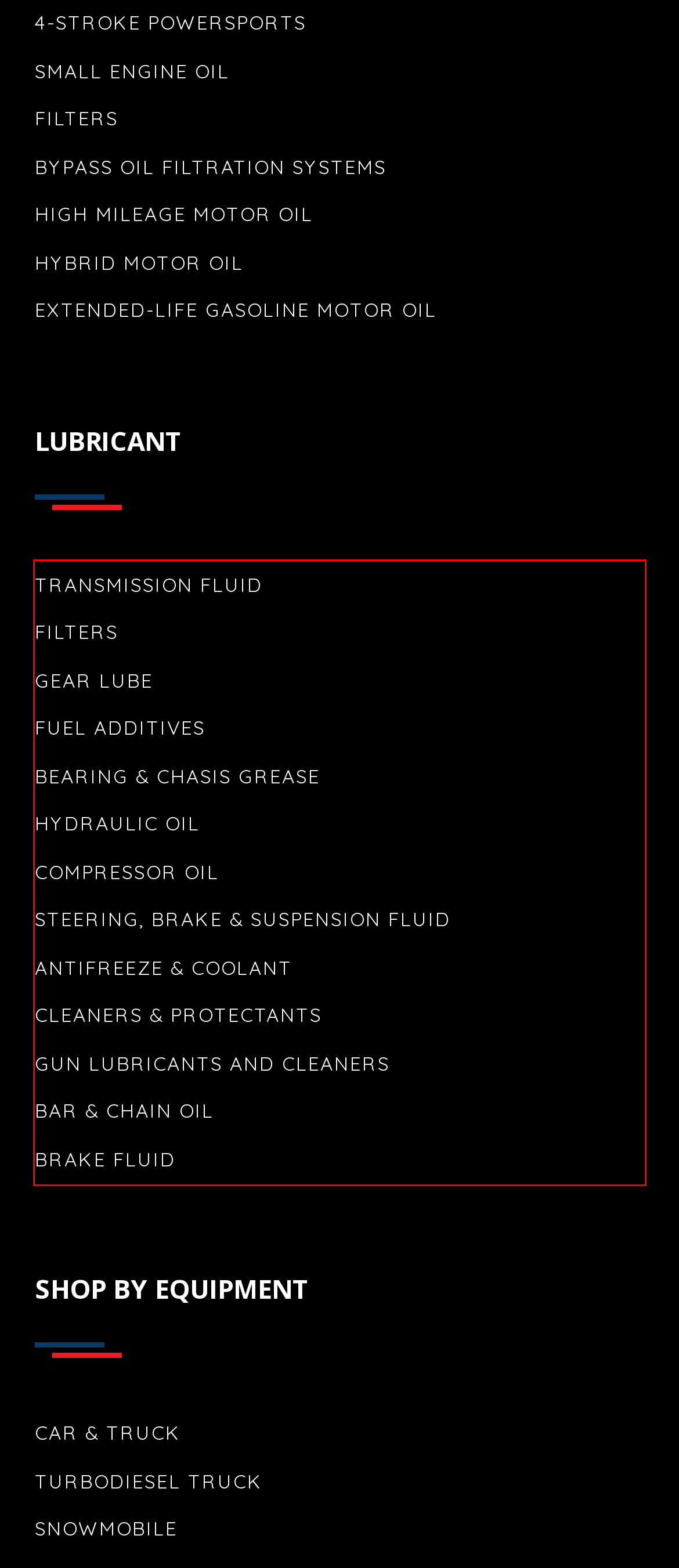Look at the screenshot of the webpage, locate the red rectangle bounding box, and generate the text content that it contains.

TRANSMISSION FLUID FILTERS GEAR LUBE FUEL ADDITIVES BEARING & CHASIS GREASE HYDRAULIC OIL COMPRESSOR OIL STEERING, BRAKE & SUSPENSION FLUID ANTIFREEZE & COOLANT CLEANERS & PROTECTANTS GUN LUBRICANTS AND CLEANERS BAR & CHAIN OIL BRAKE FLUID